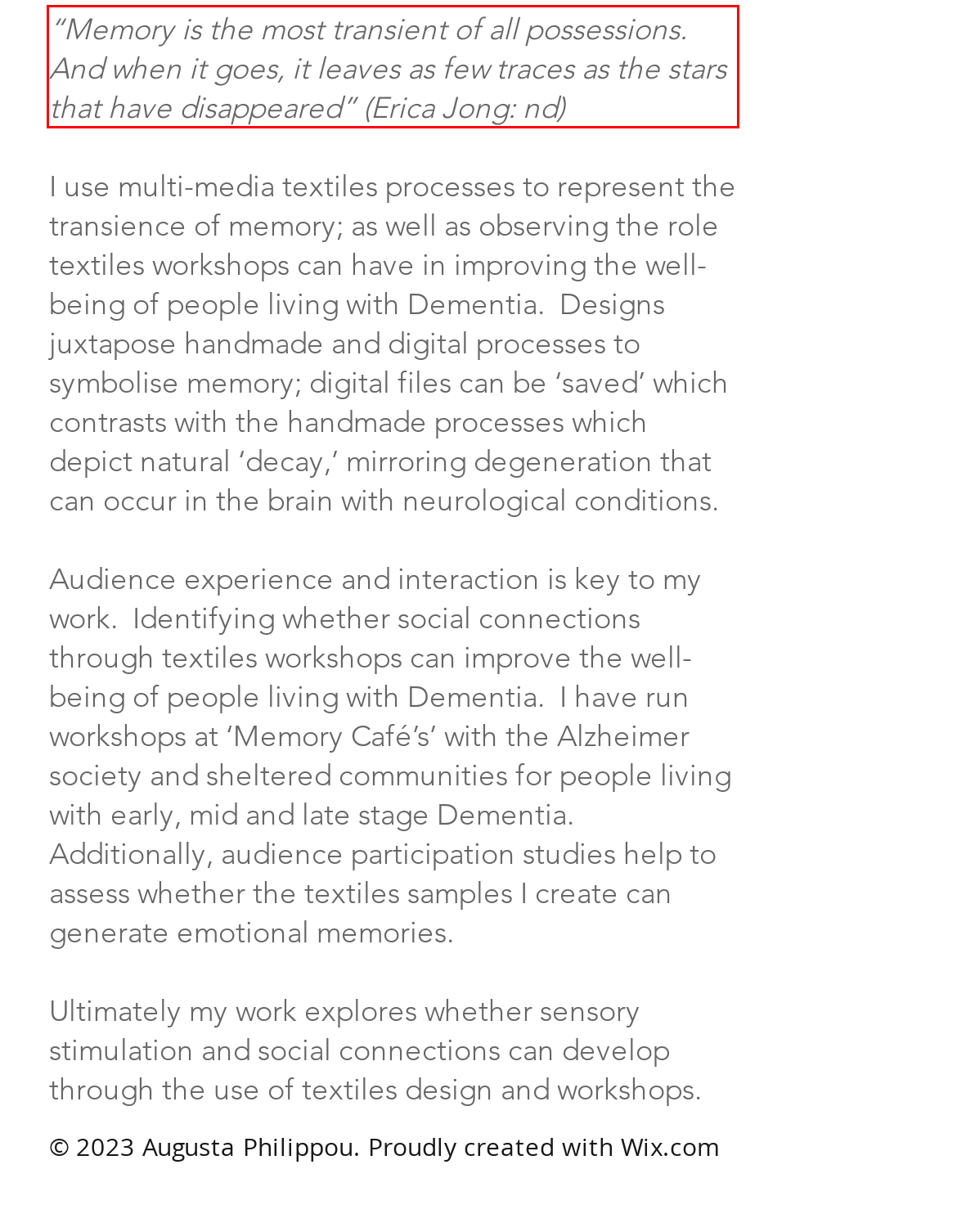Identify and transcribe the text content enclosed by the red bounding box in the given screenshot.

“Memory is the most transient of all possessions. And when it goes, it leaves as few traces as the stars that have disappeared” (Erica Jong: nd)